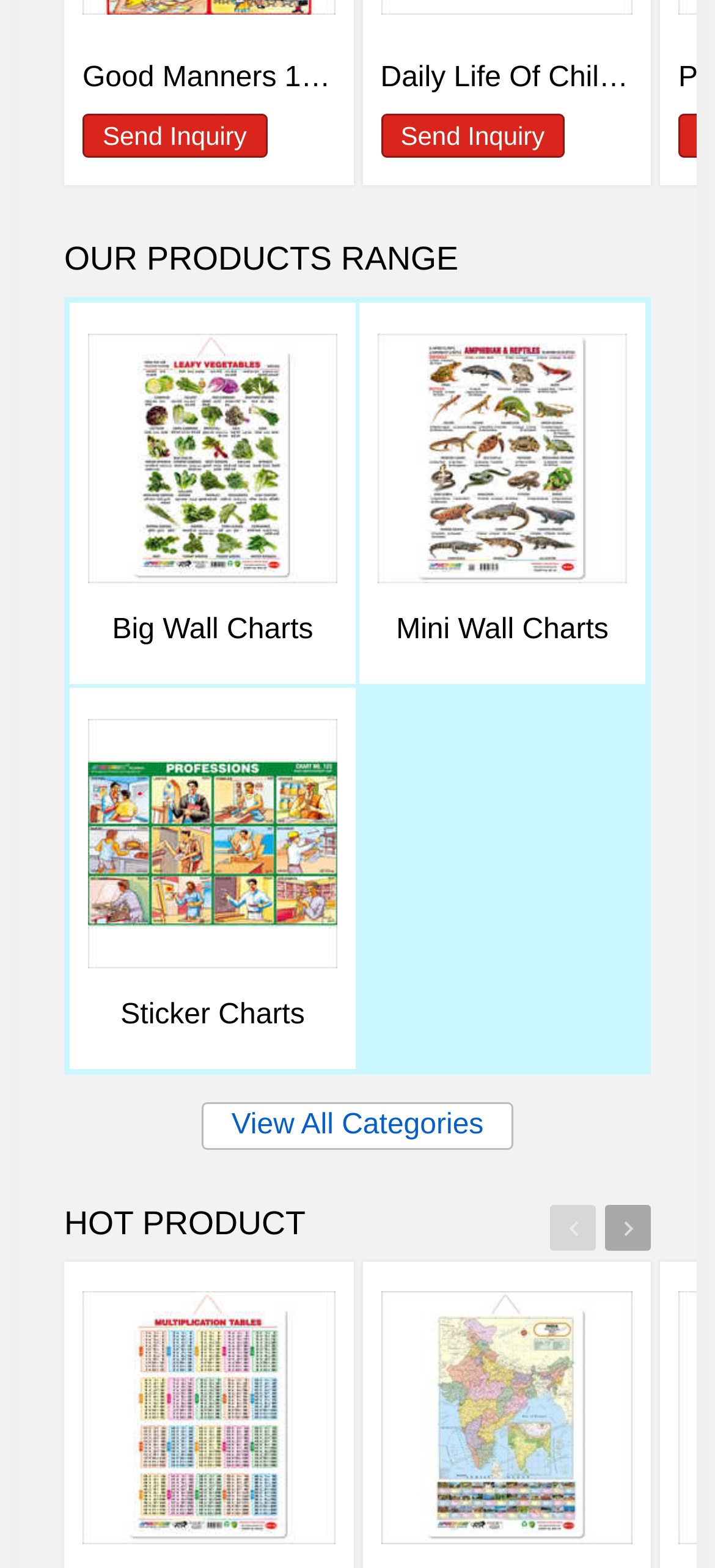How many navigation arrows are present on this page?
From the image, provide a succinct answer in one word or a short phrase.

2